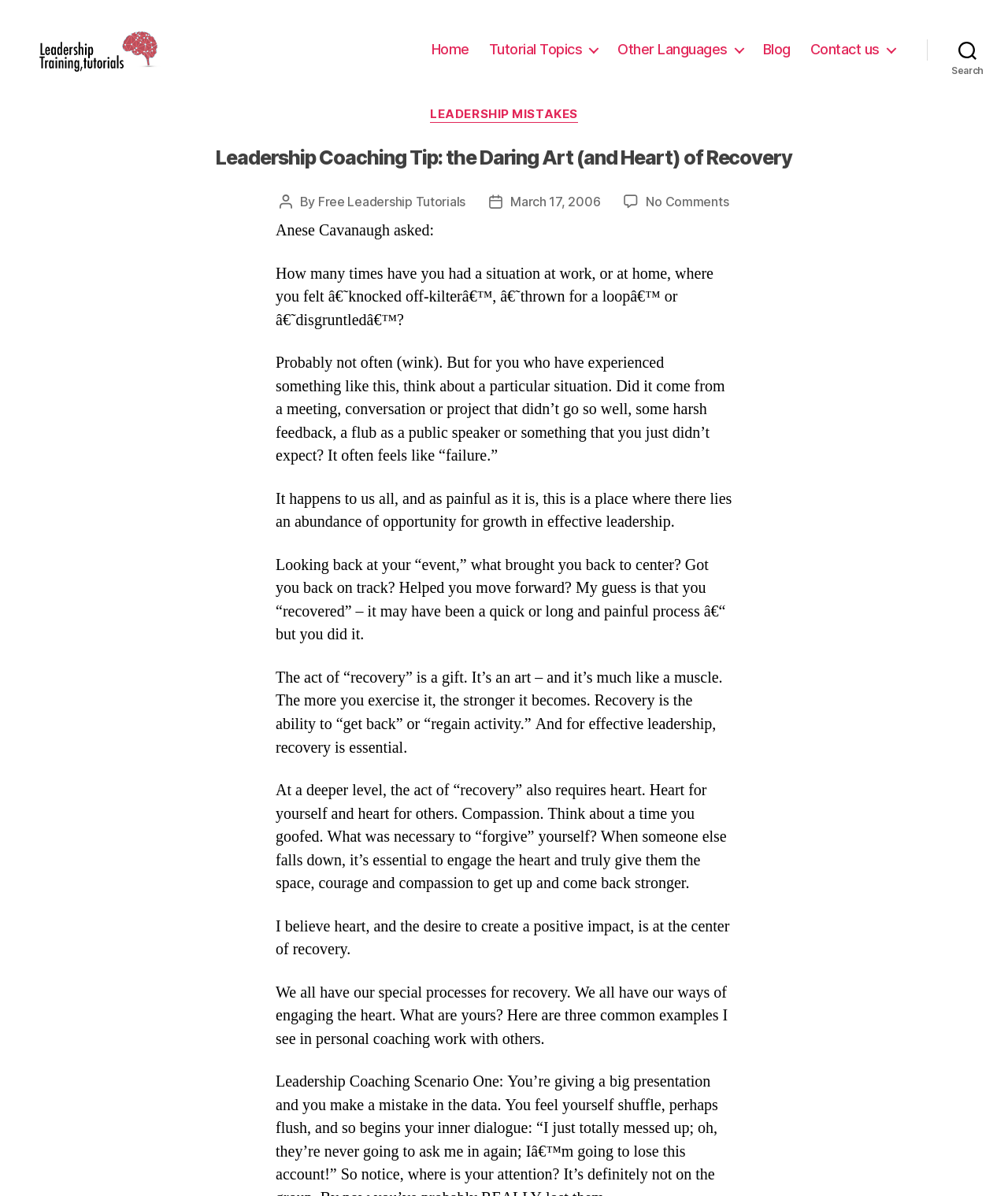Generate a comprehensive description of the webpage.

This webpage is about a leadership coaching tip, specifically on the art and heart of recovery. At the top left, there is a link to "Leadership Training Tutorials" accompanied by an image with the same name. Below this, there is a horizontal navigation bar with links to "Home", "Tutorial Topics", "Other Languages", "Blog", and "Contact us". On the top right, there is a search button.

The main content of the webpage is a blog post titled "Leadership Coaching Tip: the Daring Art (and Heart) of Recovery". The post is written by "Free Leadership Tutorials" and was published on March 17, 2006. The post starts with a question asked by Anese Cavanaugh, "How many times have you had a situation at work, or at home, where you felt ‘knocked off-kilter’, ‘thrown for a loop’ or ‘disgruntled’?" followed by a series of paragraphs discussing the concept of recovery in leadership.

The paragraphs are arranged vertically, with each paragraph building on the previous one to discuss the importance of recovery in effective leadership. The text is divided into sections, with headings and subheadings that provide a clear structure to the content. There are no images or other multimedia elements in the main content area, aside from the image accompanying the "Leadership Training Tutorials" link at the top.

Overall, the webpage has a clean and simple design, with a focus on presenting the content of the blog post in a clear and readable manner.